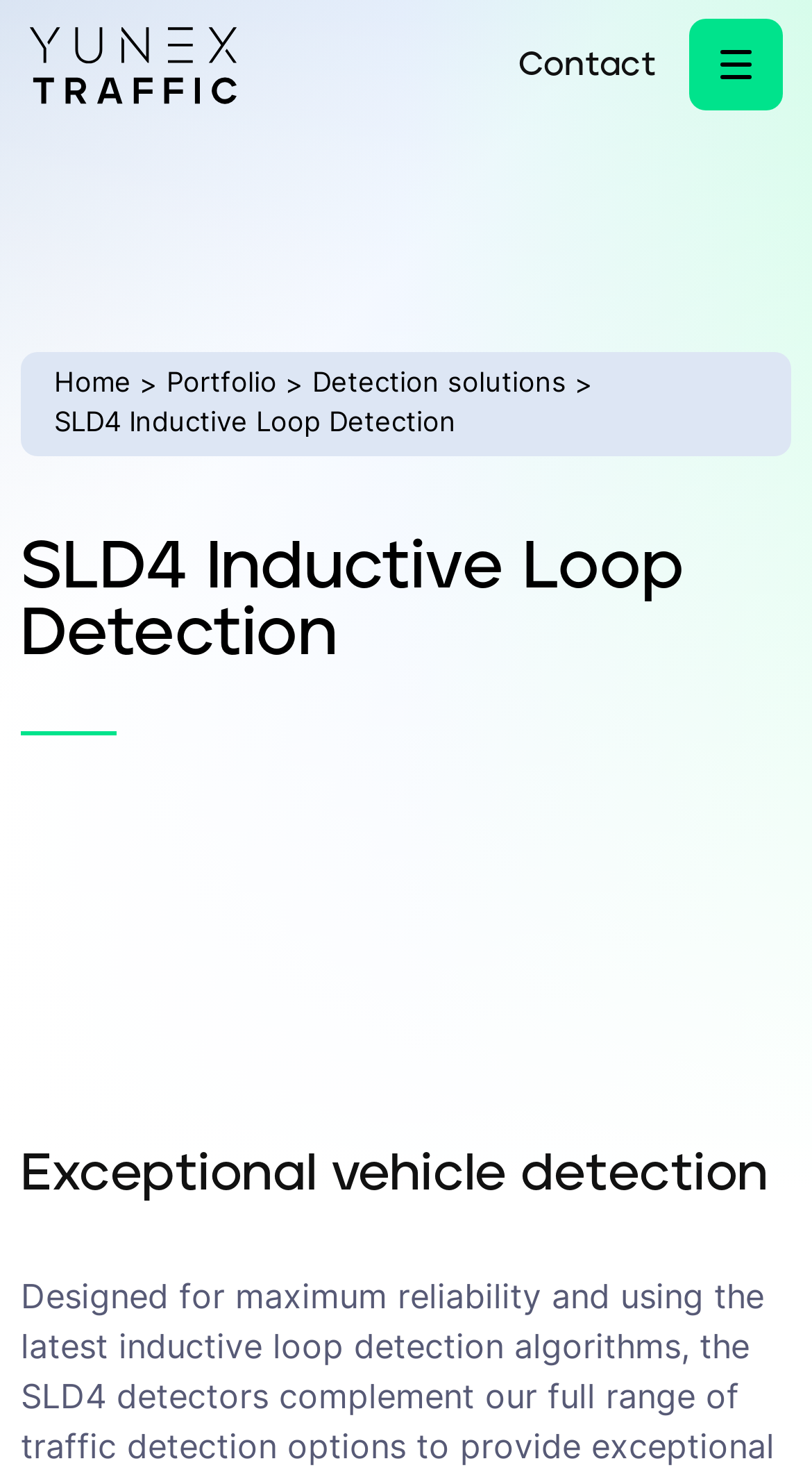Extract the main heading from the webpage content.

SLD4 Inductive Loop Detection